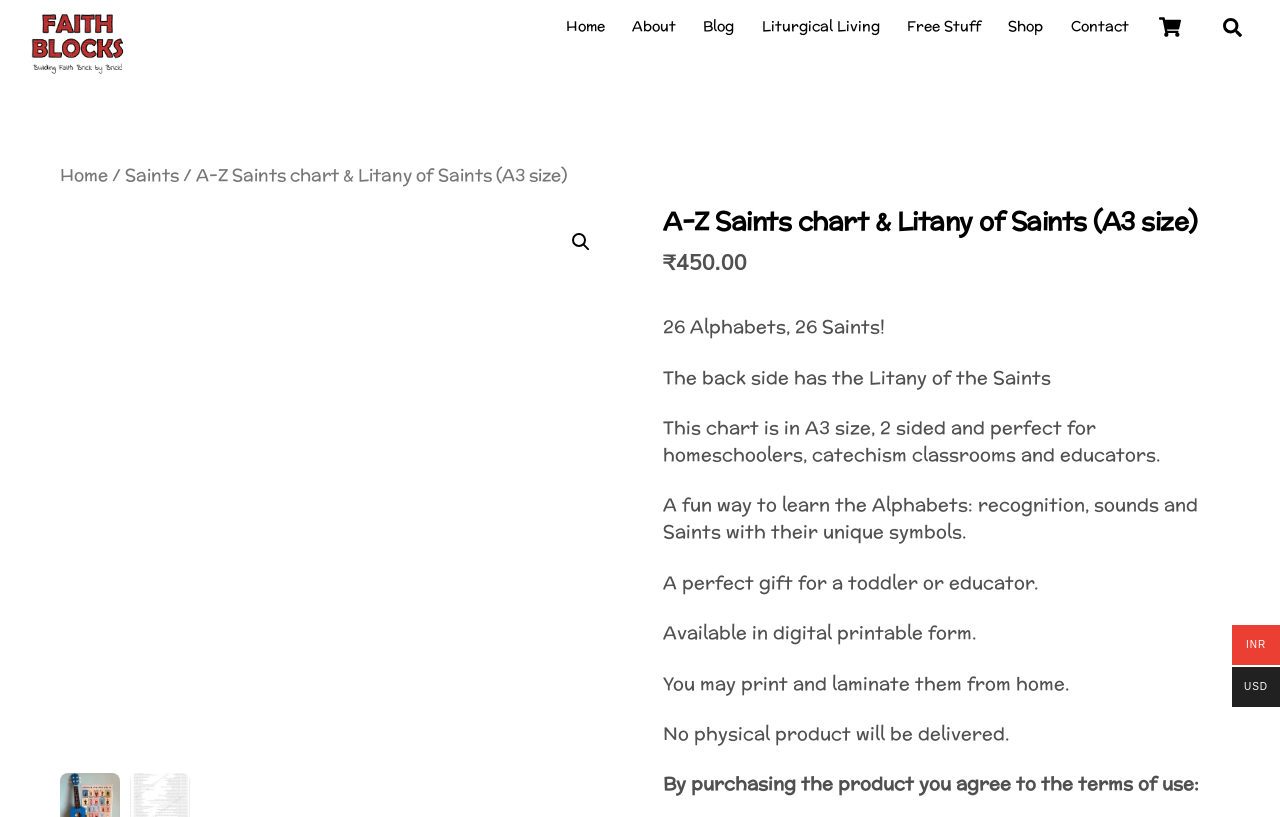Please give a succinct answer to the question in one word or phrase:
Is the chart a physical product?

No